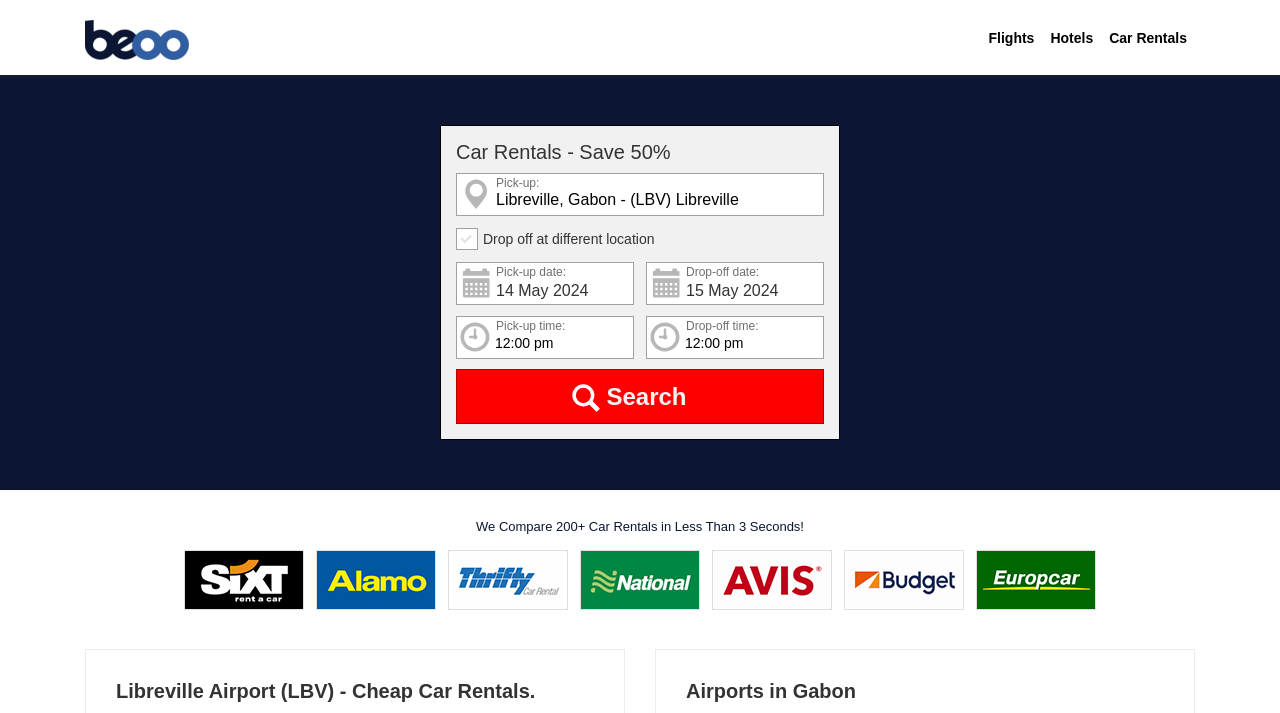Please look at the image and answer the question with a detailed explanation: What is the name of the website?

The name of the website can be found at the top left corner of the webpage, where the logo is located. It is written as 'Beoo.com'.